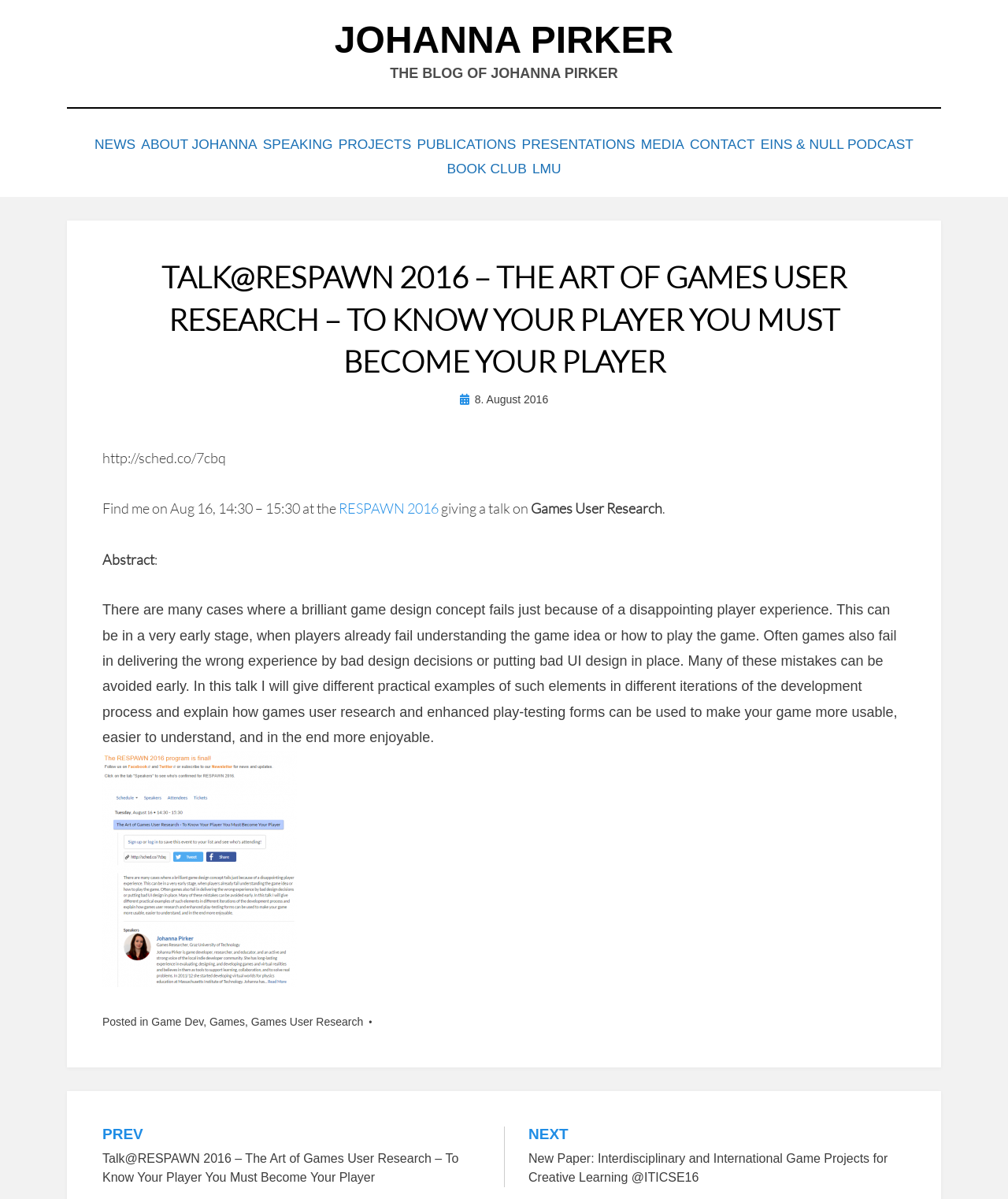Where was the talk given?
From the details in the image, provide a complete and detailed answer to the question.

The talk was given at RESPAWN 2016, which can be inferred from the text 'Find me on Aug 16, 14:30 – 15:30 at the RESPAWN 2016'.